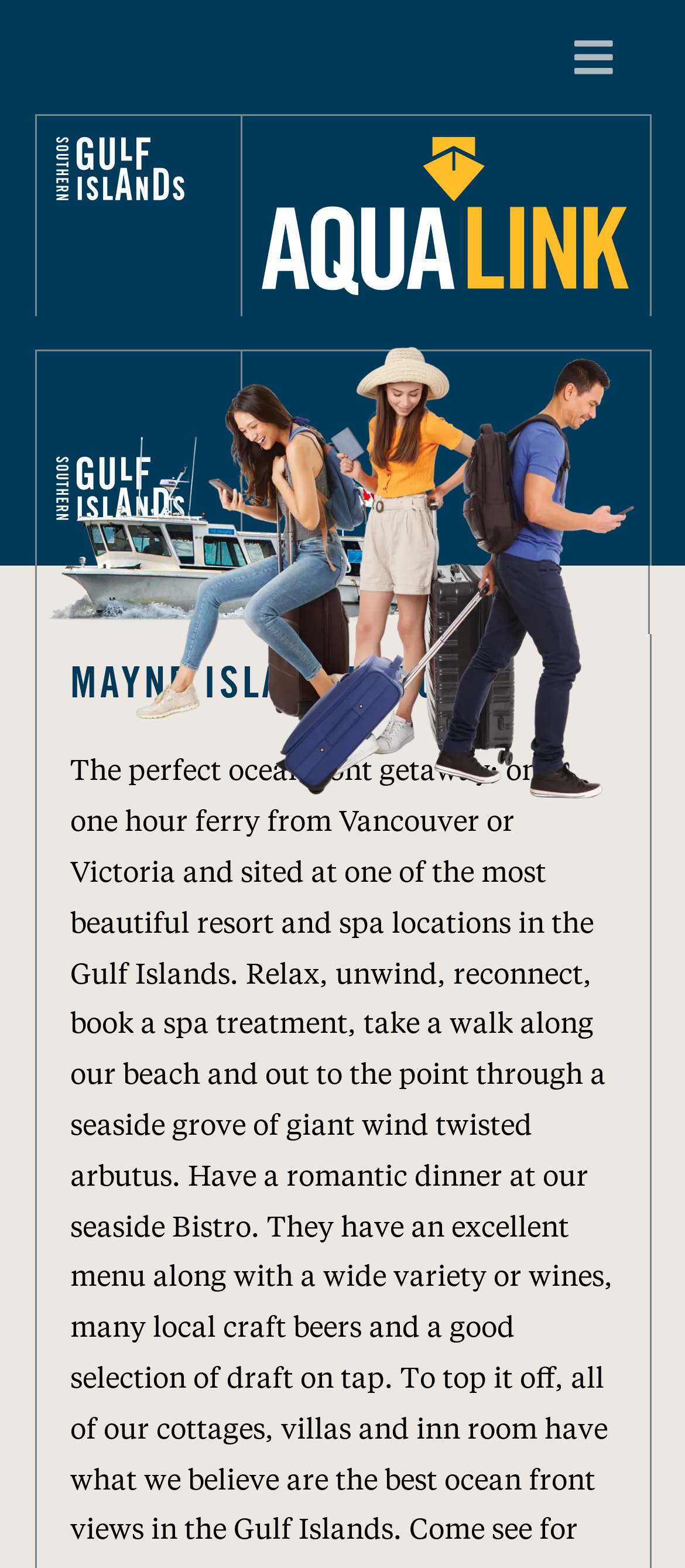What is the logo above the navigation menu?
Answer the question using a single word or phrase, according to the image.

Southern Gulf Islands Logo